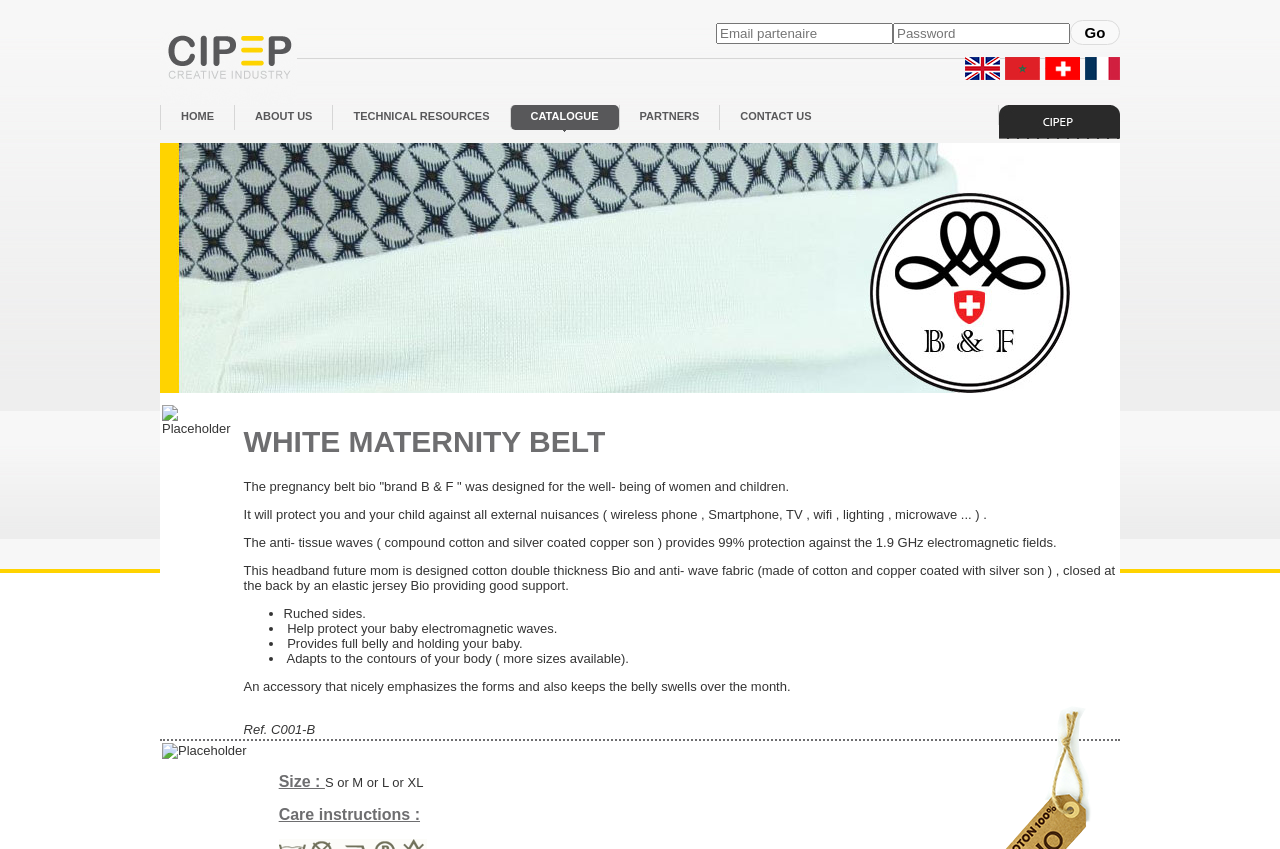What is the company name on the logo?
Use the image to give a comprehensive and detailed response to the question.

The logo is located at the top left corner of the webpage, and it has a bounding box coordinate of [0.125, 0.0, 0.232, 0.124]. The OCR text of the logo is 'Logo CIPEP', which indicates that the company name is CIPEP.